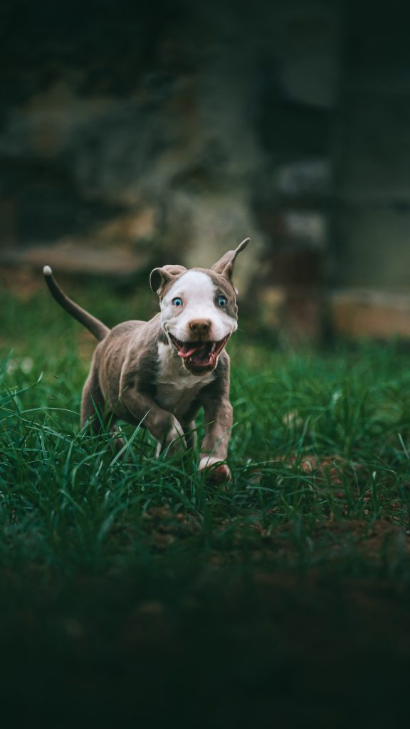Generate an in-depth description of the image.

A lively pitbull puppy bursts with excitement as it runs through a lush green field, its playful energy palpable in its joyful expression. With a bright smile and sparkling blue eyes, this adorable puppy embodies pure happiness, inviting everyone around to join in its playful antics. The image captures the essence of a young dog's enthusiasm, where every movement expresses its eagerness for fun and adventure. This moment is a beautiful reminder of the infectious joy that pets bring, turning ordinary days into delightful experiences filled with laughter and love.